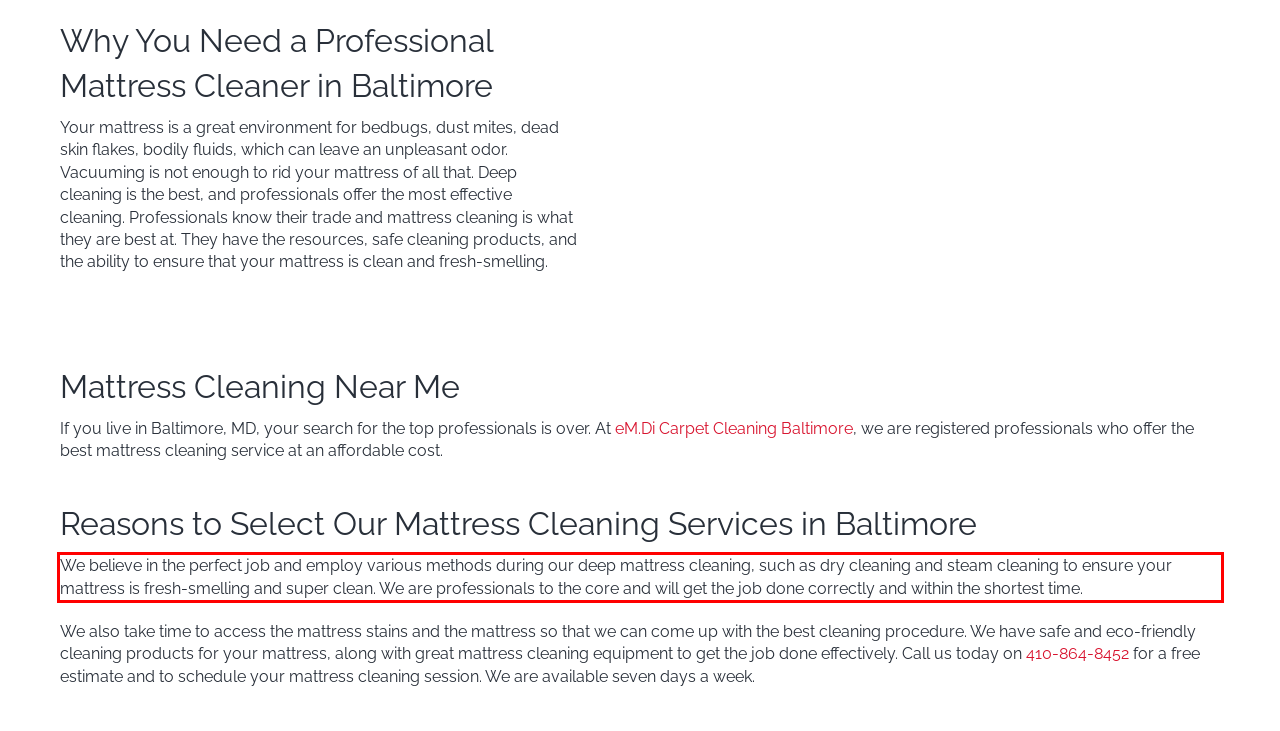Analyze the webpage screenshot and use OCR to recognize the text content in the red bounding box.

We believe in the perfect job and employ various methods during our deep mattress cleaning, such as dry cleaning and steam cleaning to ensure your mattress is fresh-smelling and super clean. We are professionals to the core and will get the job done correctly and within the shortest time.